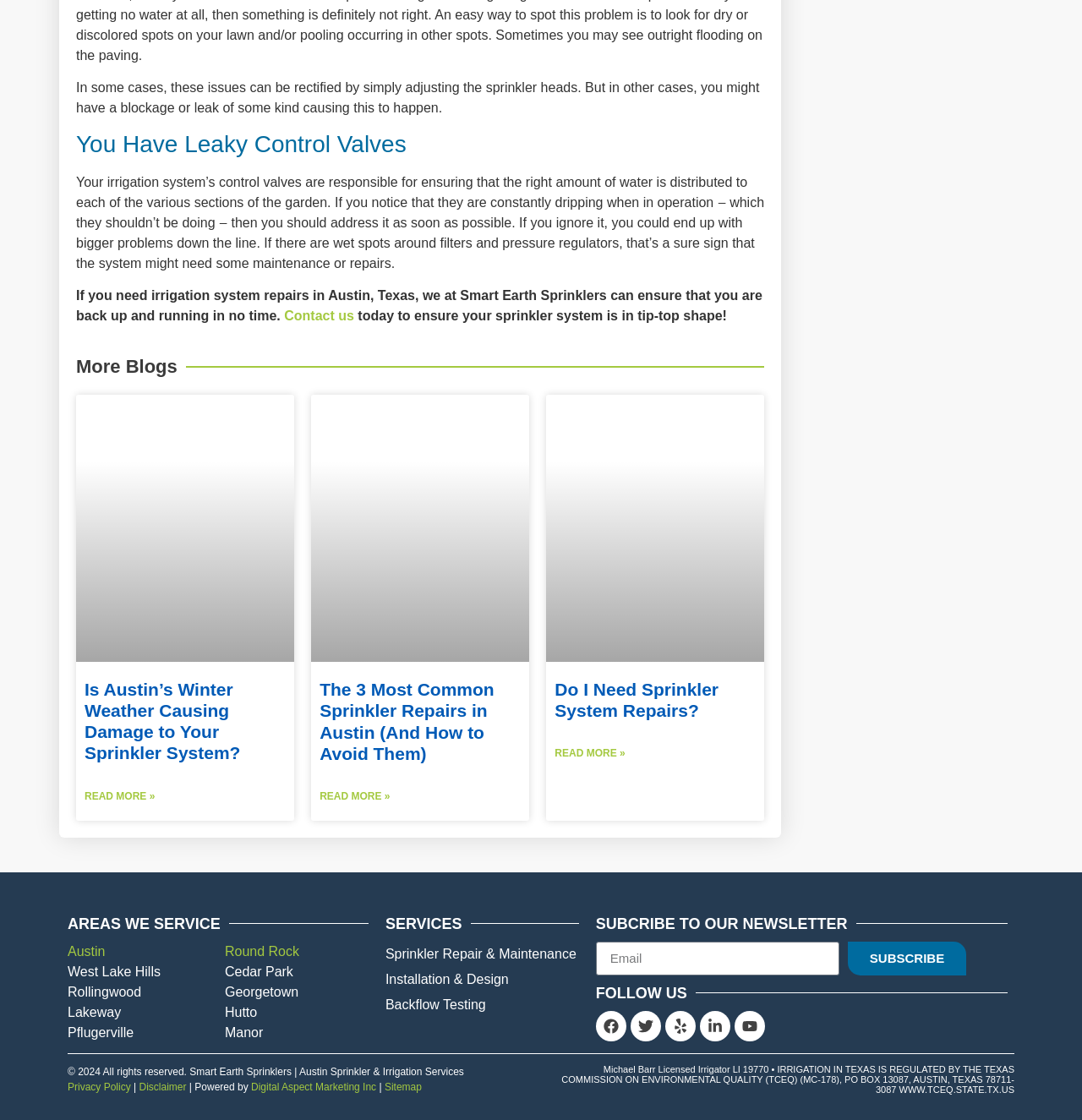Locate the bounding box coordinates of the element you need to click to accomplish the task described by this instruction: "Contact us".

[0.263, 0.276, 0.327, 0.289]